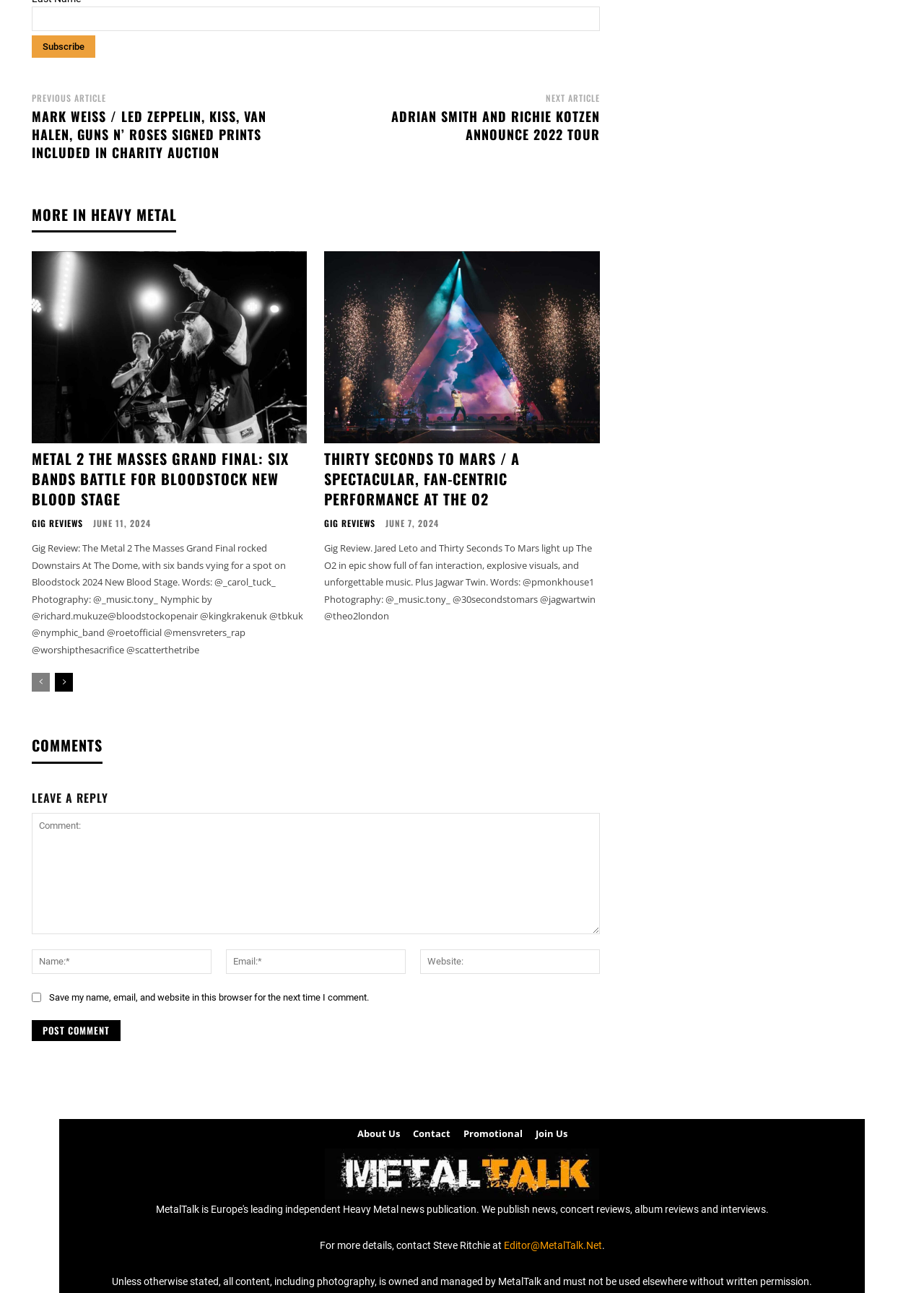What type of content is featured in the section labeled 'GIG REVIEWS'?
Refer to the screenshot and deliver a thorough answer to the question presented.

The section labeled 'GIG REVIEWS' appears to feature reviews of concerts or live music events, as it contains links to articles with titles such as 'Gig Review: The Metal 2 The Masses Grand Final rocked Downstairs At The Dome'.